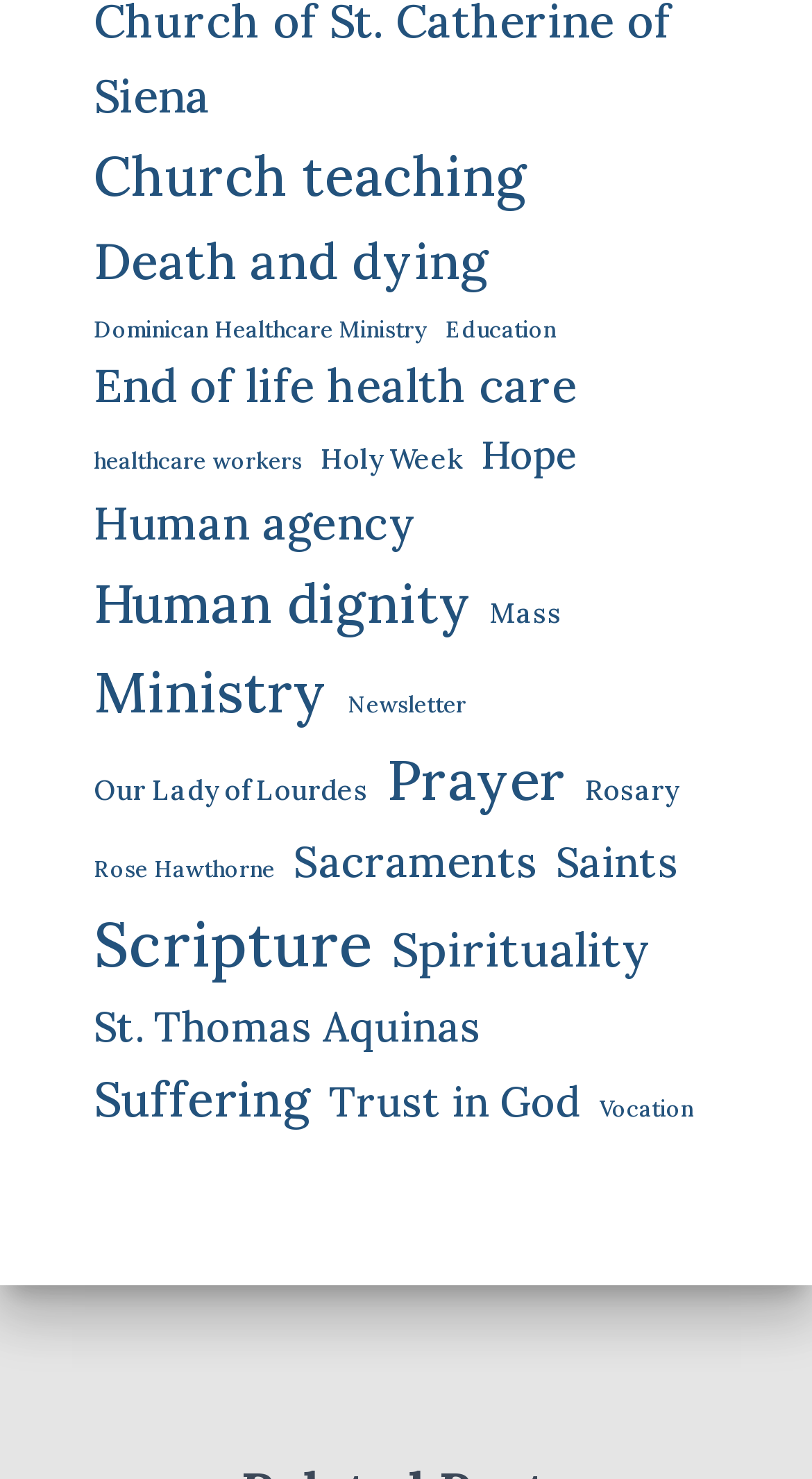Find the bounding box coordinates of the element to click in order to complete this instruction: "Read about Prayer". The bounding box coordinates must be four float numbers between 0 and 1, denoted as [left, top, right, bottom].

[0.477, 0.499, 0.697, 0.559]